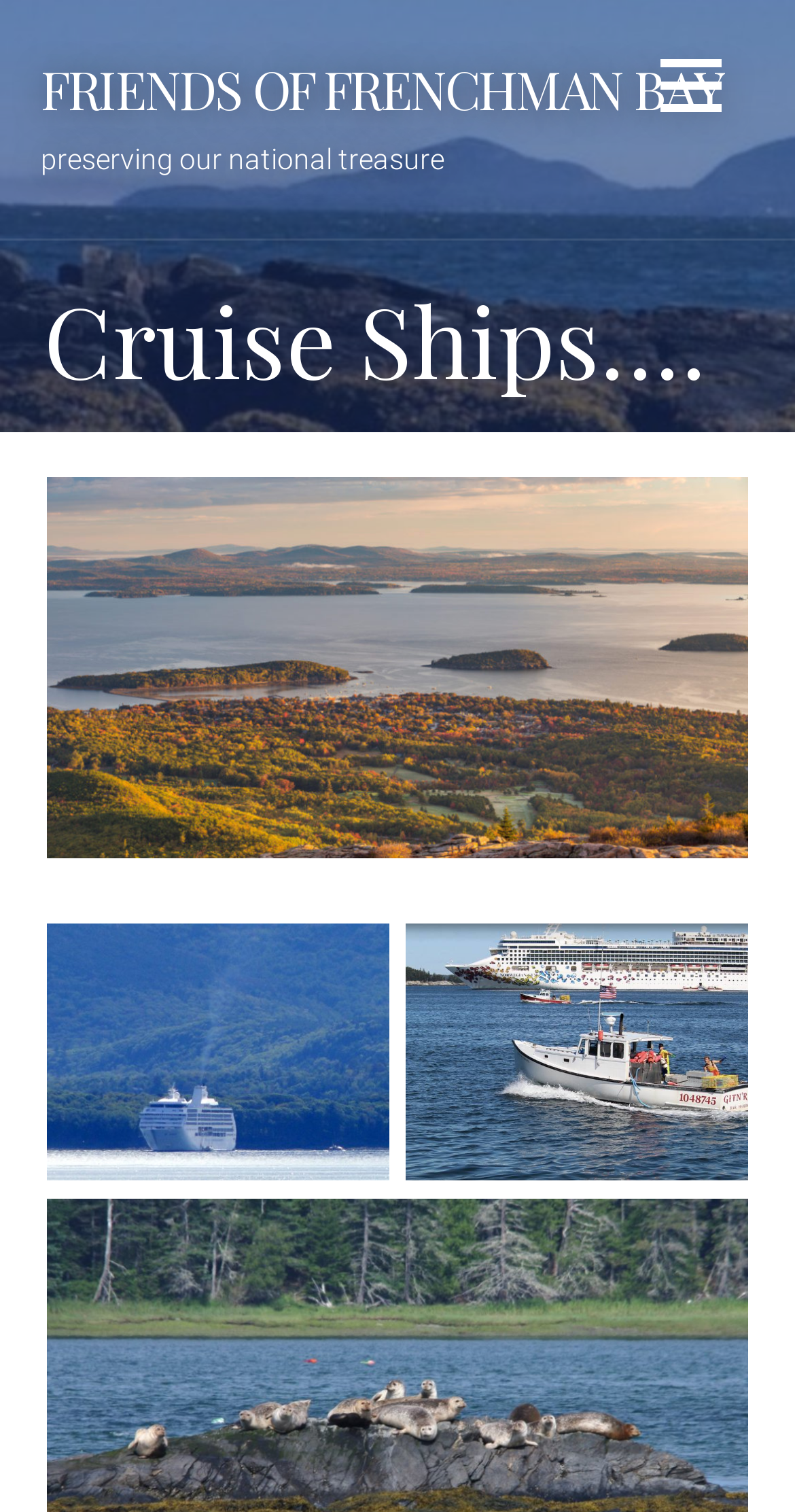Describe all significant elements and features of the webpage.

The webpage is about Cruise Ships and is related to Friends of Frenchman Bay. At the top right corner, there is a button. Below it, on the top left side, there is a link to "FRIENDS OF FRENCHMAN BAY" followed by a static text "preserving our national treasure". 

The main content of the webpage is headed by "Cruise Ships…." which is located near the top center of the page. Below the heading, there is a link that spans almost the entire width of the page. This link contains two figures, one on the left and one on the right, which are likely images related to cruise ships.